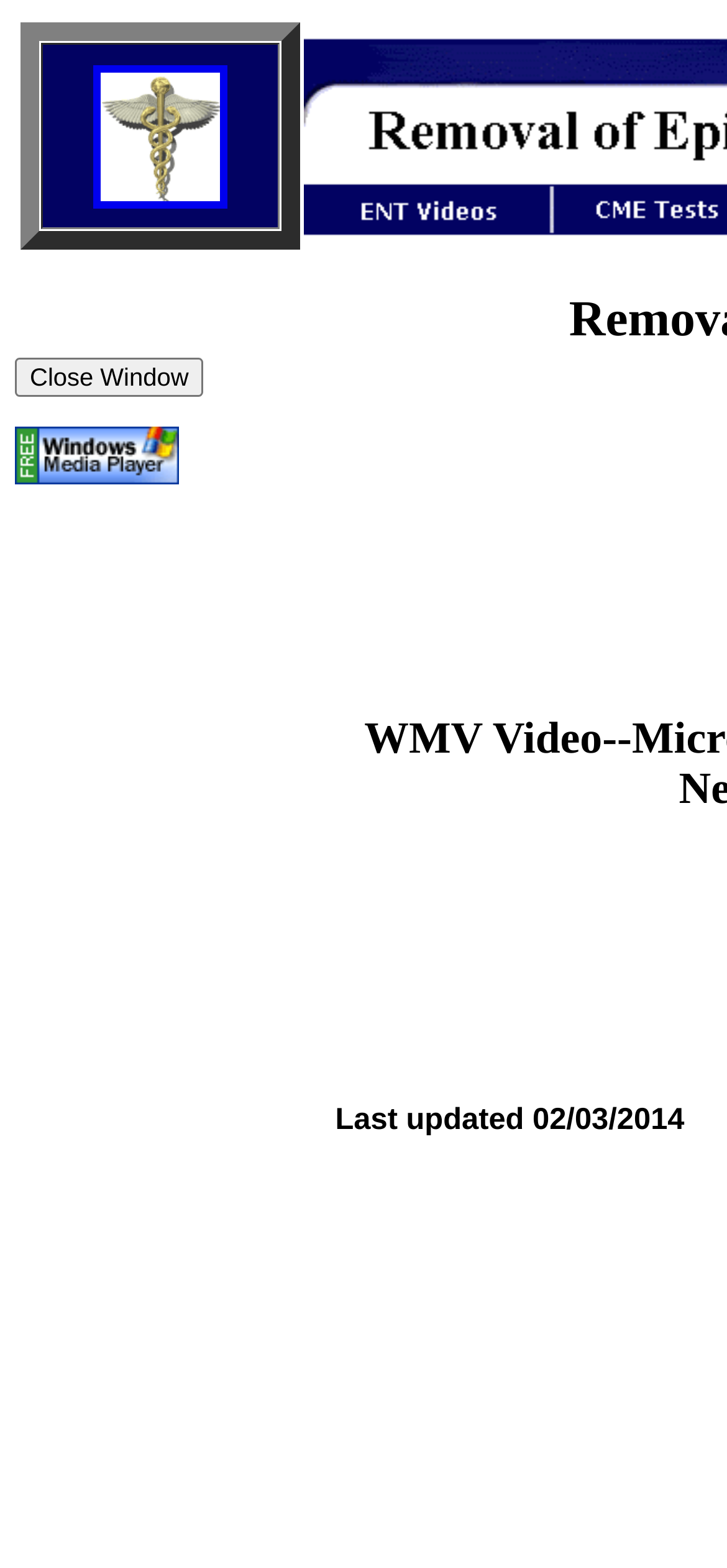Identify the bounding box coordinates for the UI element mentioned here: "alt="Get Windows Media Player 7"". Provide the coordinates as four float values between 0 and 1, i.e., [left, top, right, bottom].

[0.021, 0.293, 0.246, 0.314]